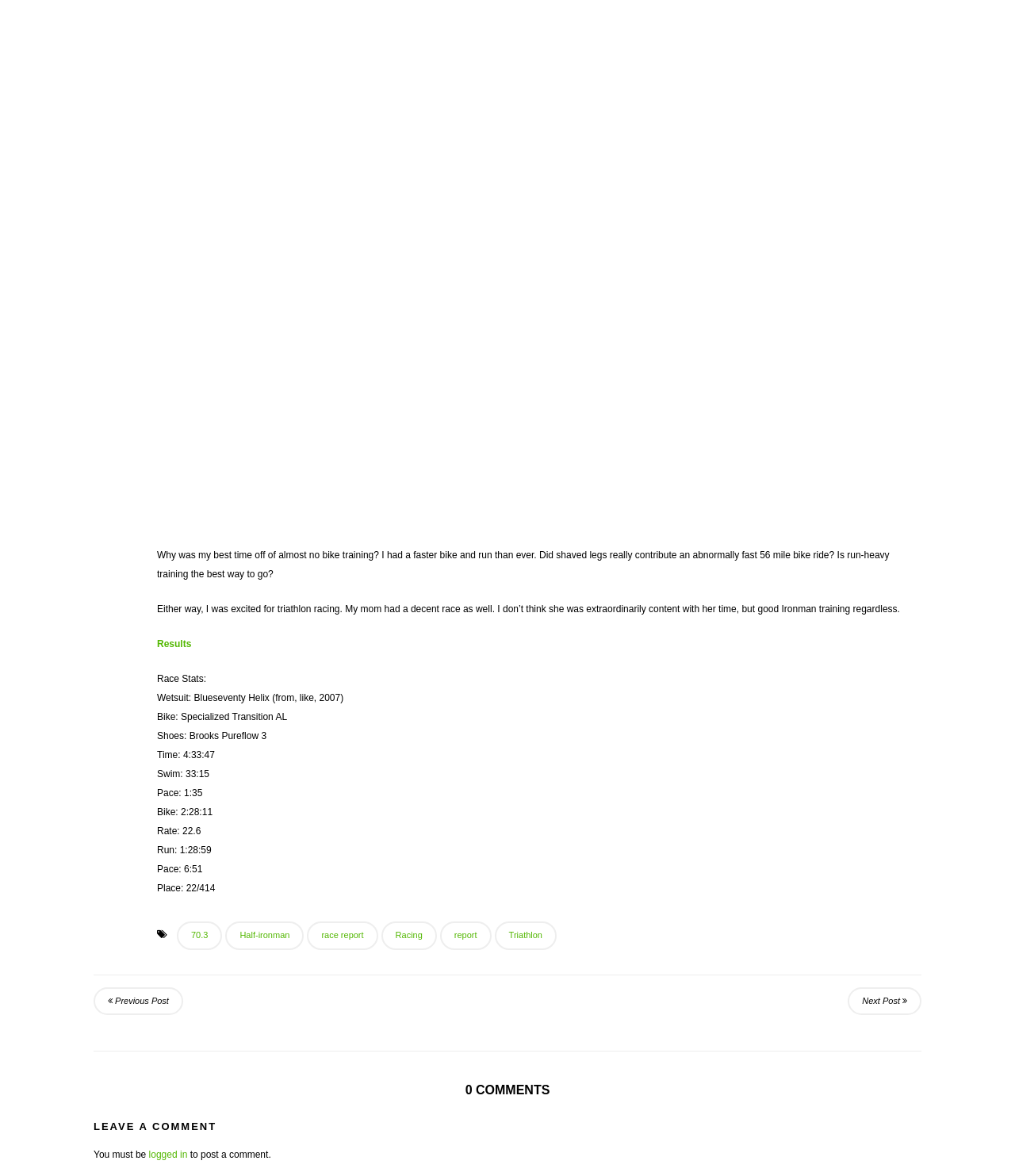Determine the bounding box coordinates for the area that should be clicked to carry out the following instruction: "Click on '70.3'".

[0.174, 0.784, 0.219, 0.808]